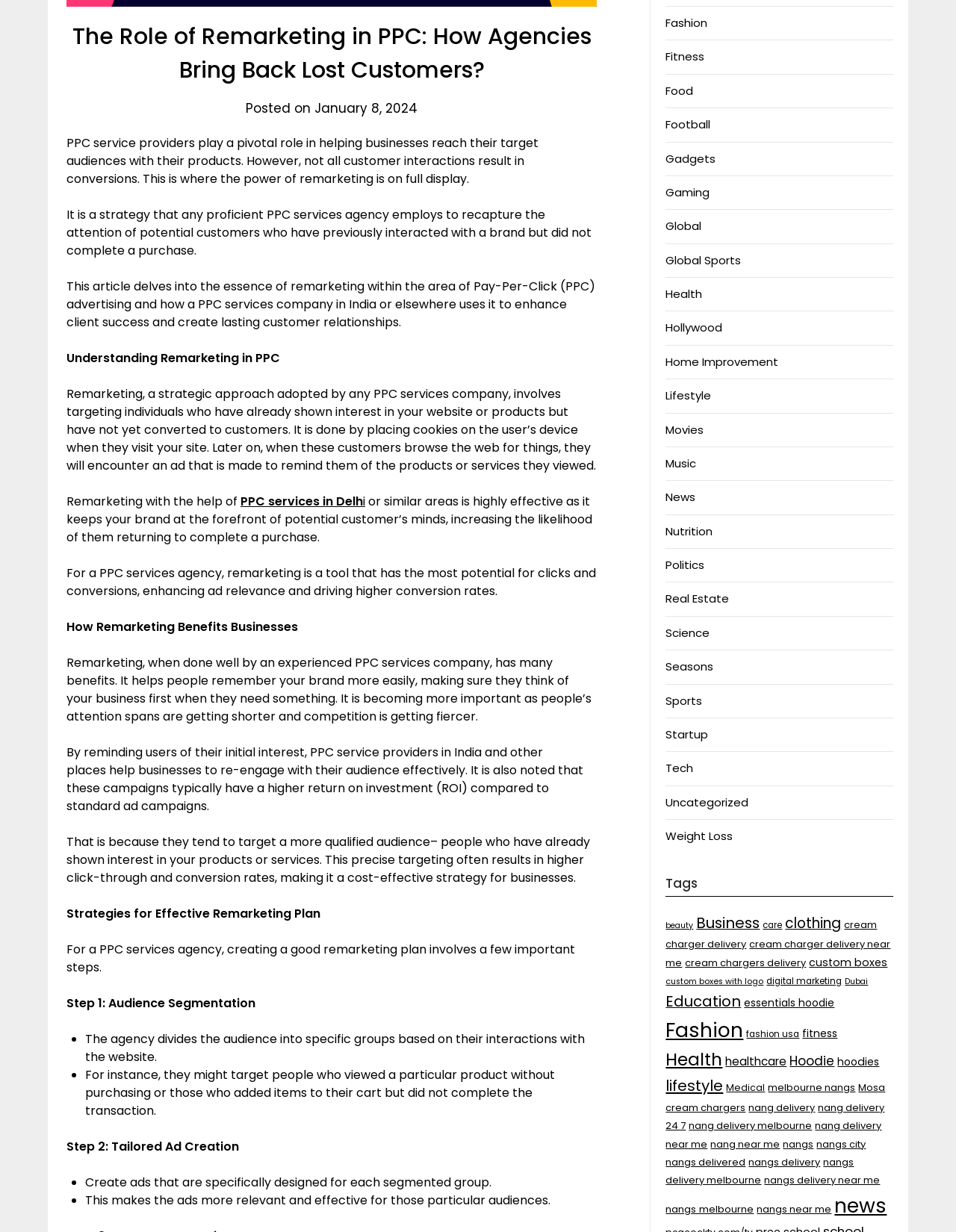Based on the element description: "nang delivery near me", identify the UI element and provide its bounding box coordinates. Use four float numbers between 0 and 1, [left, top, right, bottom].

[0.696, 0.908, 0.922, 0.934]